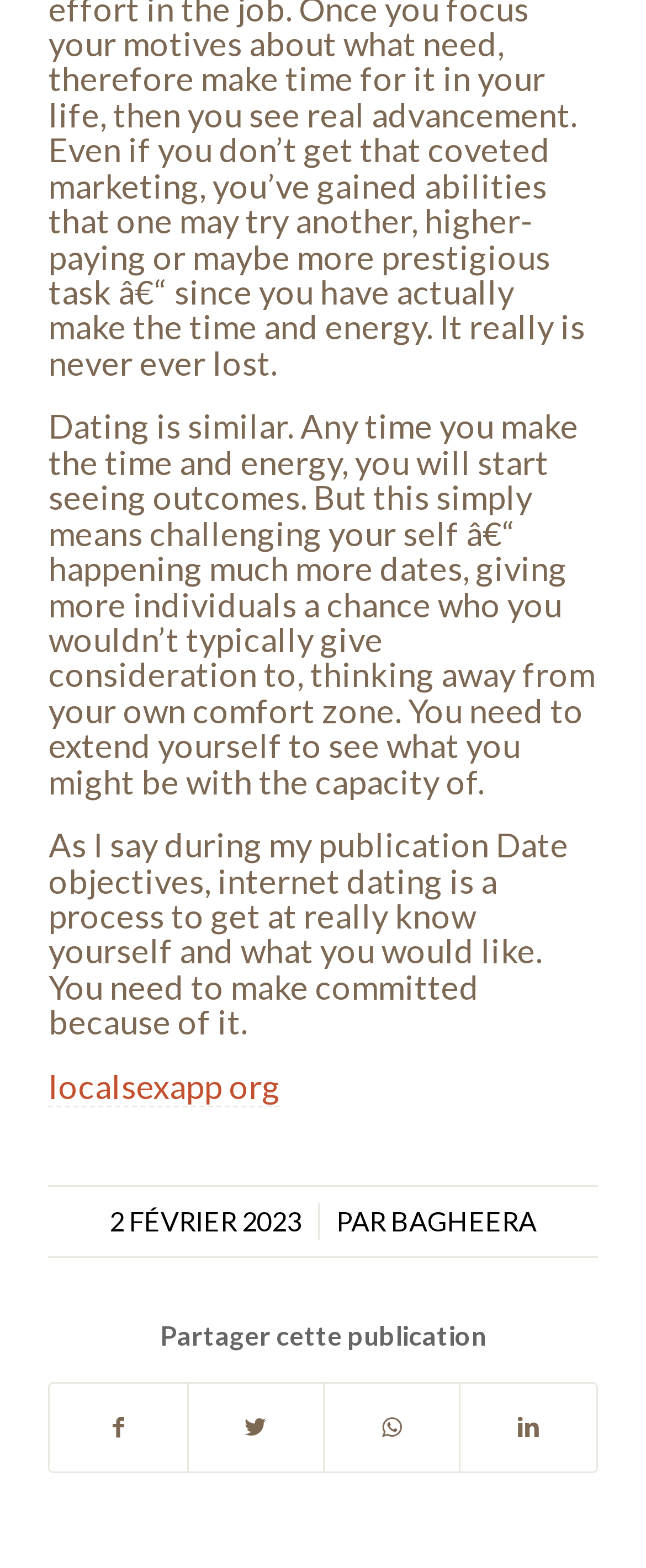What is the purpose of online dating according to the text?
Look at the image and provide a detailed response to the question.

I read the StaticText element with the text 'As I say during my publication Date objectives, internet dating is a process to get at really know yourself and what you would like.' which suggests that the purpose of online dating is to get to know oneself.